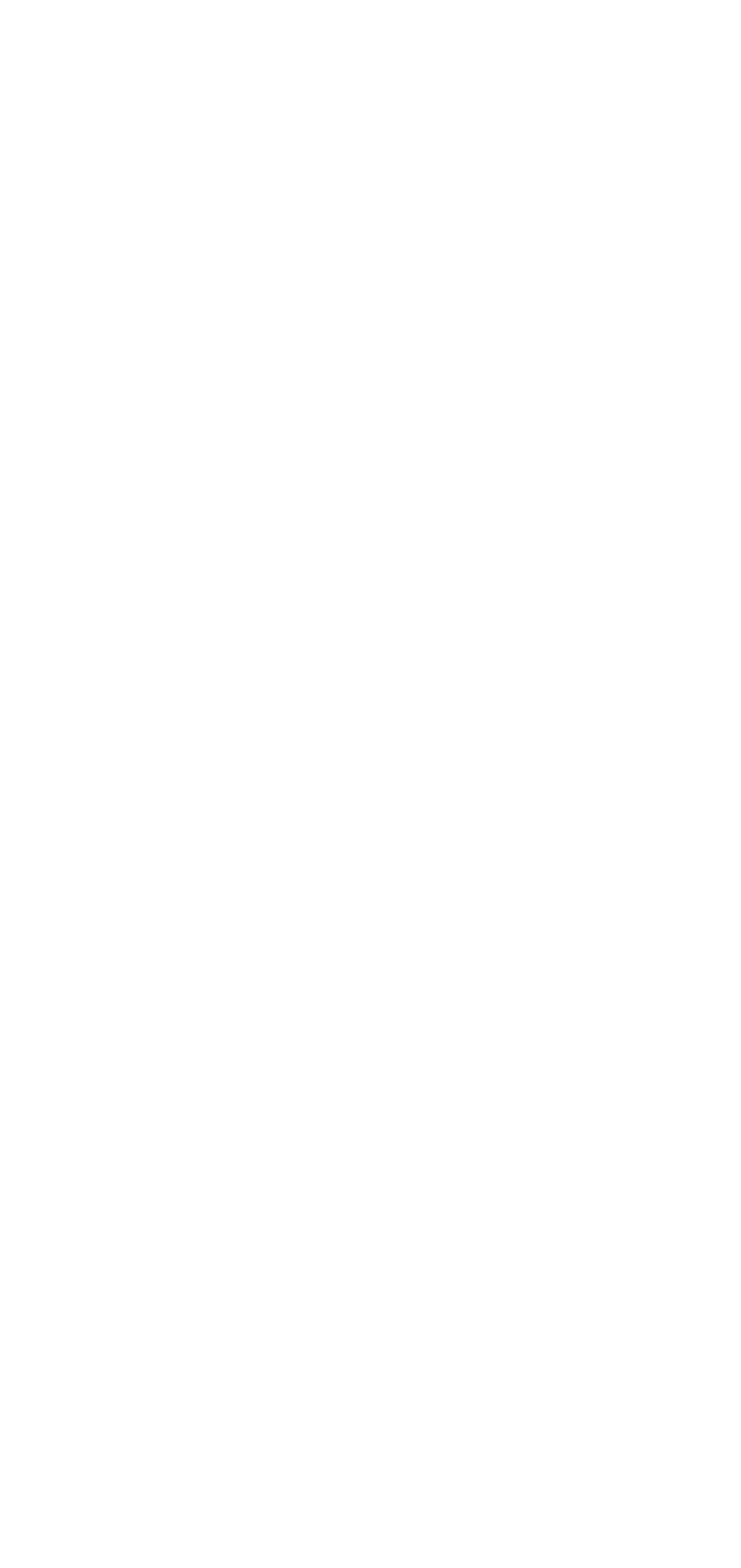Please give the bounding box coordinates of the area that should be clicked to fulfill the following instruction: "View Objectivity in Research". The coordinates should be in the format of four float numbers from 0 to 1, i.e., [left, top, right, bottom].

None